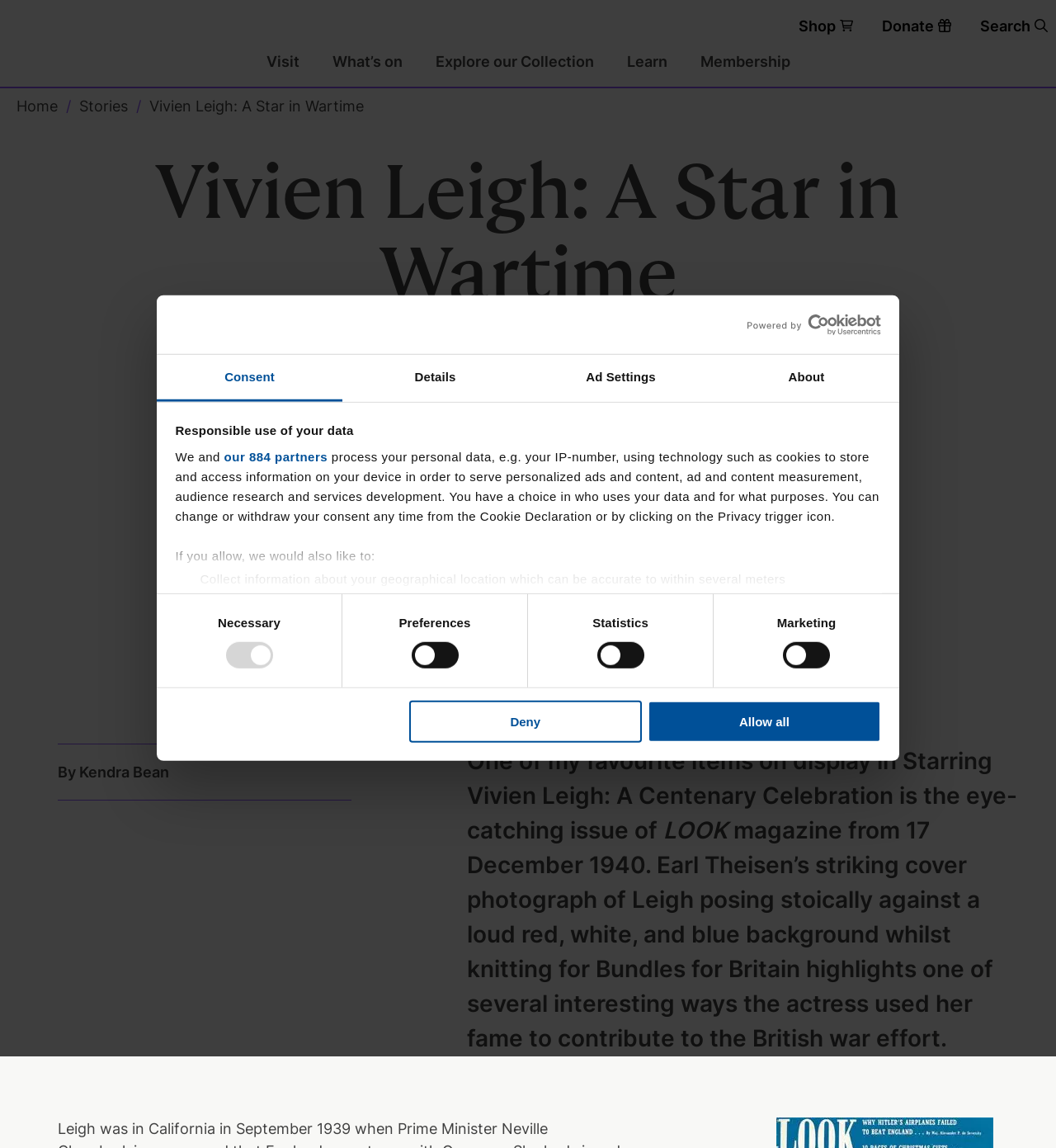Locate the UI element described by Ad Settings and provide its bounding box coordinates. Use the format (top-left x, top-left y, bottom-right x, bottom-right y) with all values as floating point numbers between 0 and 1.

[0.5, 0.309, 0.676, 0.35]